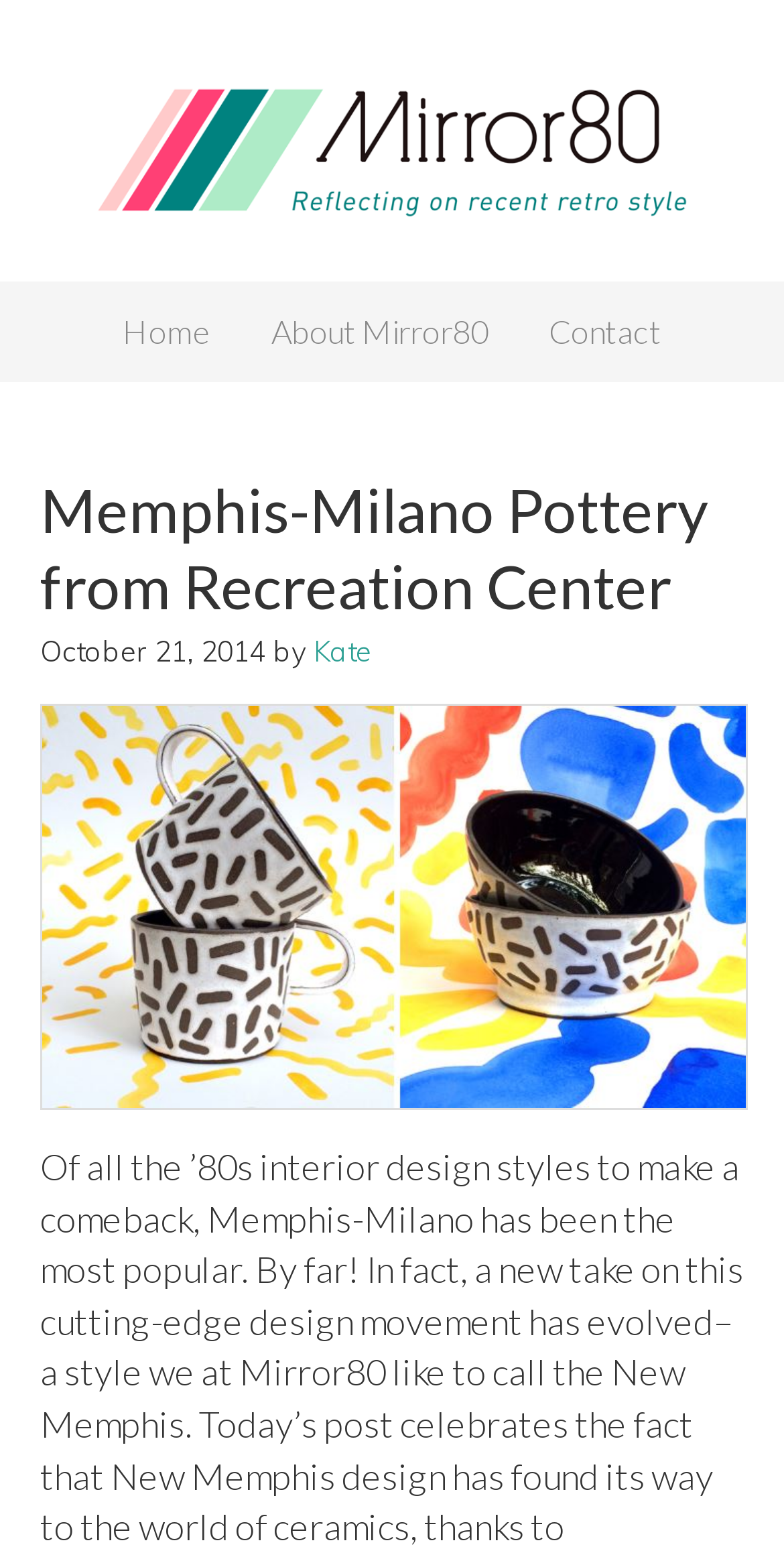How many main navigation links are there?
Examine the webpage screenshot and provide an in-depth answer to the question.

By examining the navigation element 'Main', we can see that it contains three link elements: 'Home', 'About Mirror80', and 'Contact'. Therefore, there are three main navigation links.